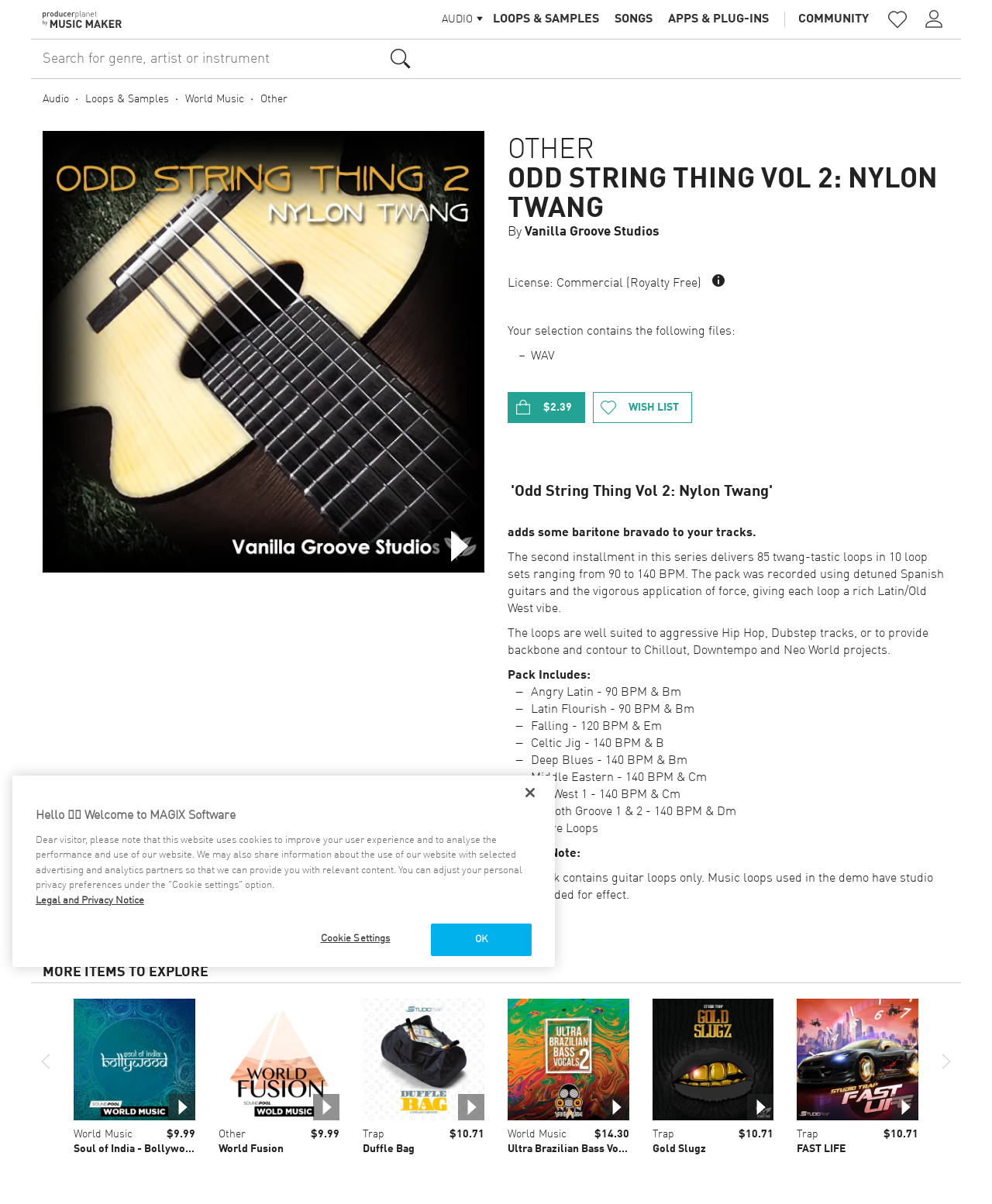Please mark the bounding box coordinates of the area that should be clicked to carry out the instruction: "Listen to the 'Ultra Brazilian Bass Vocals 2' sample".

[0.512, 0.829, 0.634, 0.93]